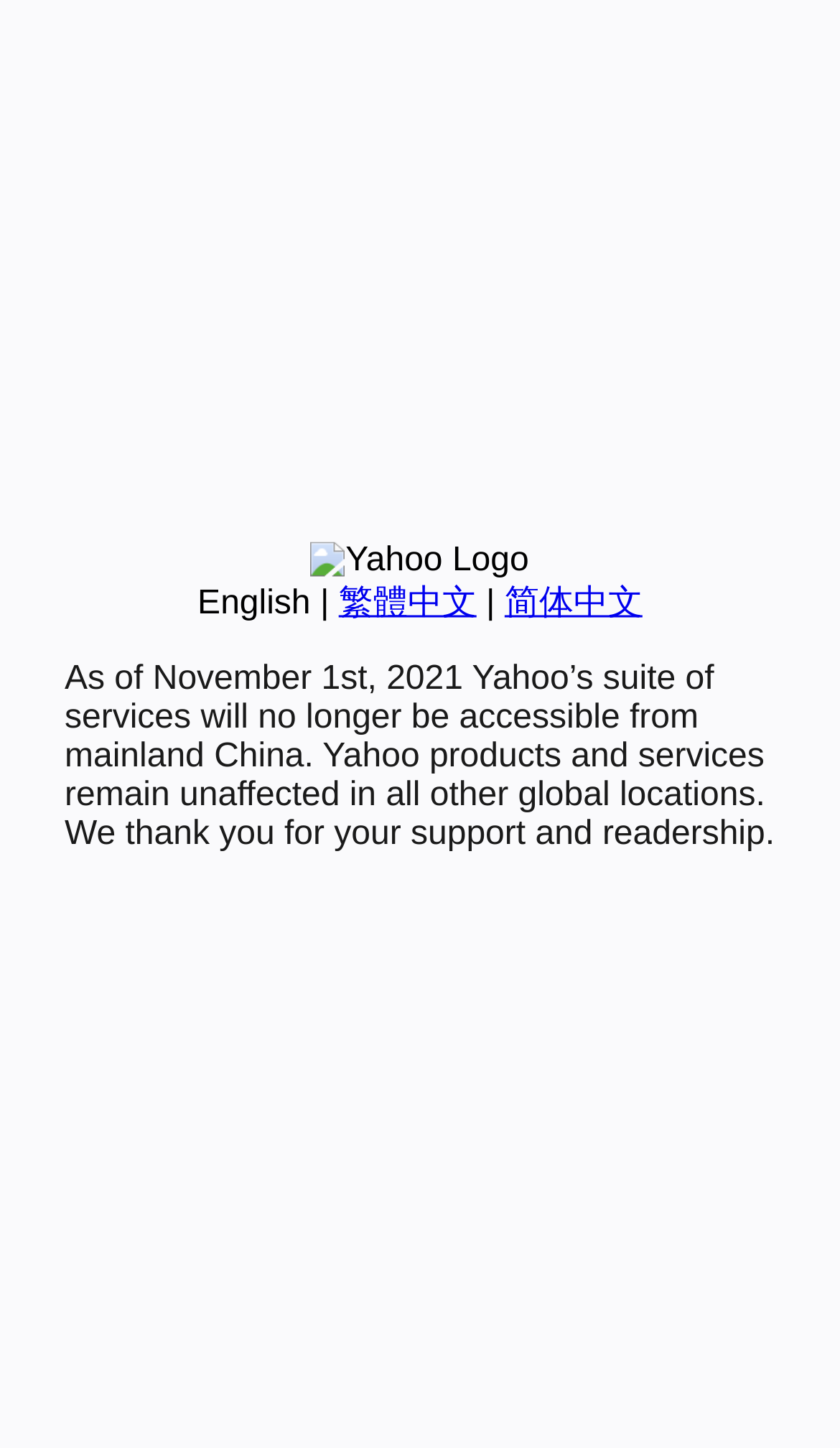Extract the bounding box coordinates for the UI element described as: "title="E-mail"".

None